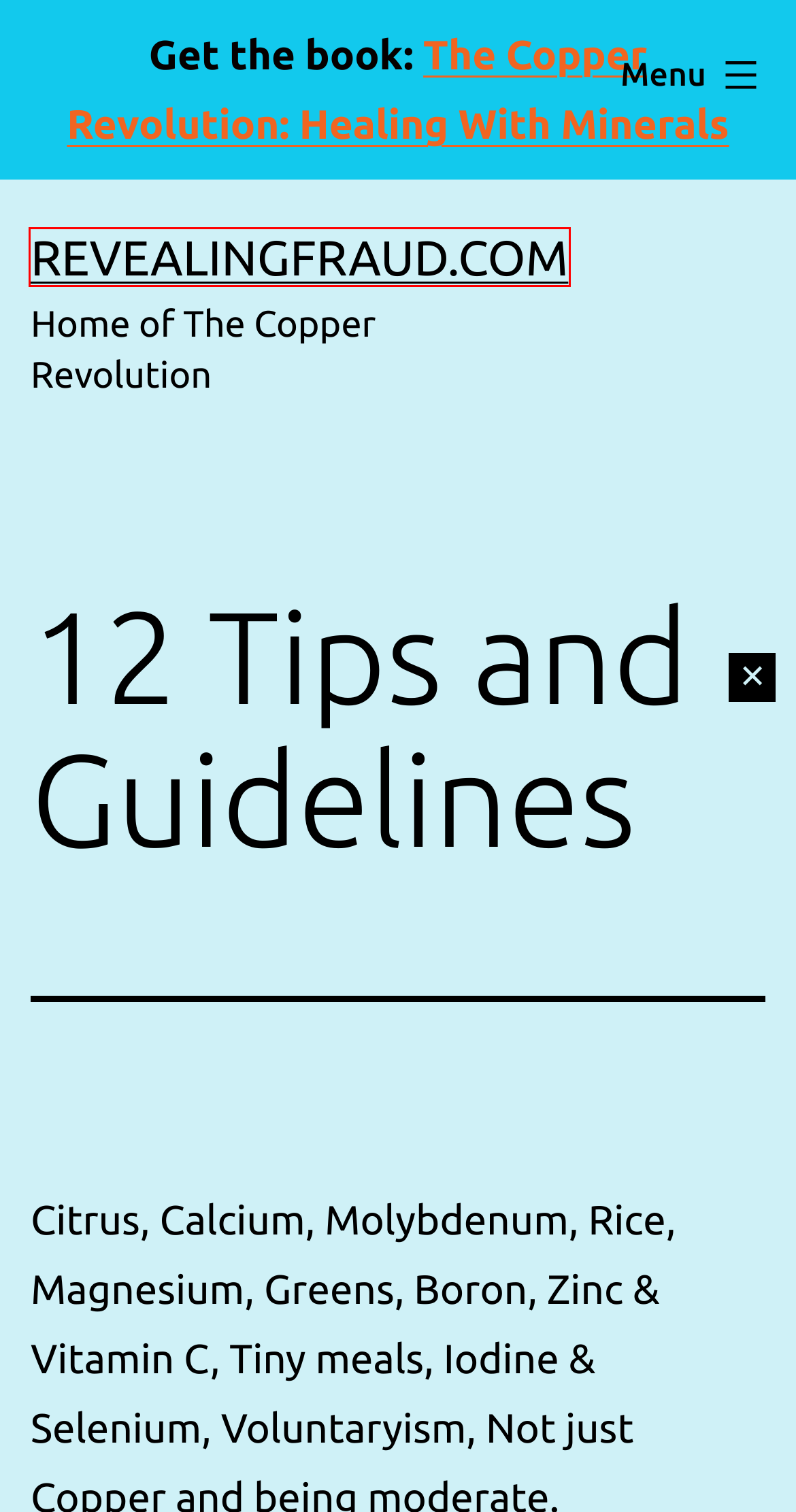Review the screenshot of a webpage that includes a red bounding box. Choose the webpage description that best matches the new webpage displayed after clicking the element within the bounding box. Here are the candidates:
A. Uncategorised - RevealingFraud.com
B. Silver / Gold - RevealingFraud.com
C. Benefits of Colloidal Gold - RevealingFraud.com
D. Mineral Antihistamines: Magnesium, B12, Boron, MSM Sulfur, Iodine - RevealingFraud.com
E. Amazon.com
F. The Copper Revolution
G. Potassium Iodide & Lugol’s Iodine - RevealingFraud.com
H. Toxins to Avoid - RevealingFraud.com

F